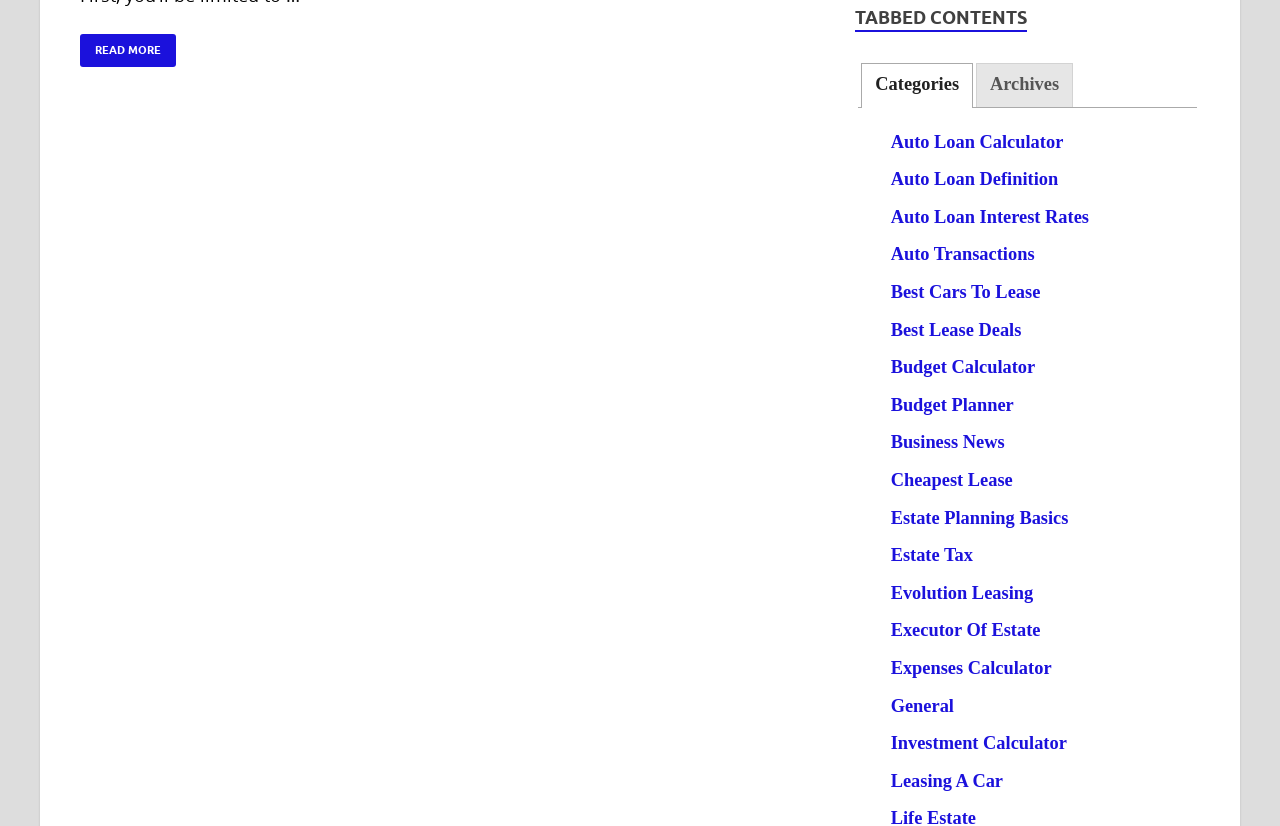Determine the bounding box coordinates of the region I should click to achieve the following instruction: "Learn about estate planning basics". Ensure the bounding box coordinates are four float numbers between 0 and 1, i.e., [left, top, right, bottom].

[0.696, 0.615, 0.835, 0.639]